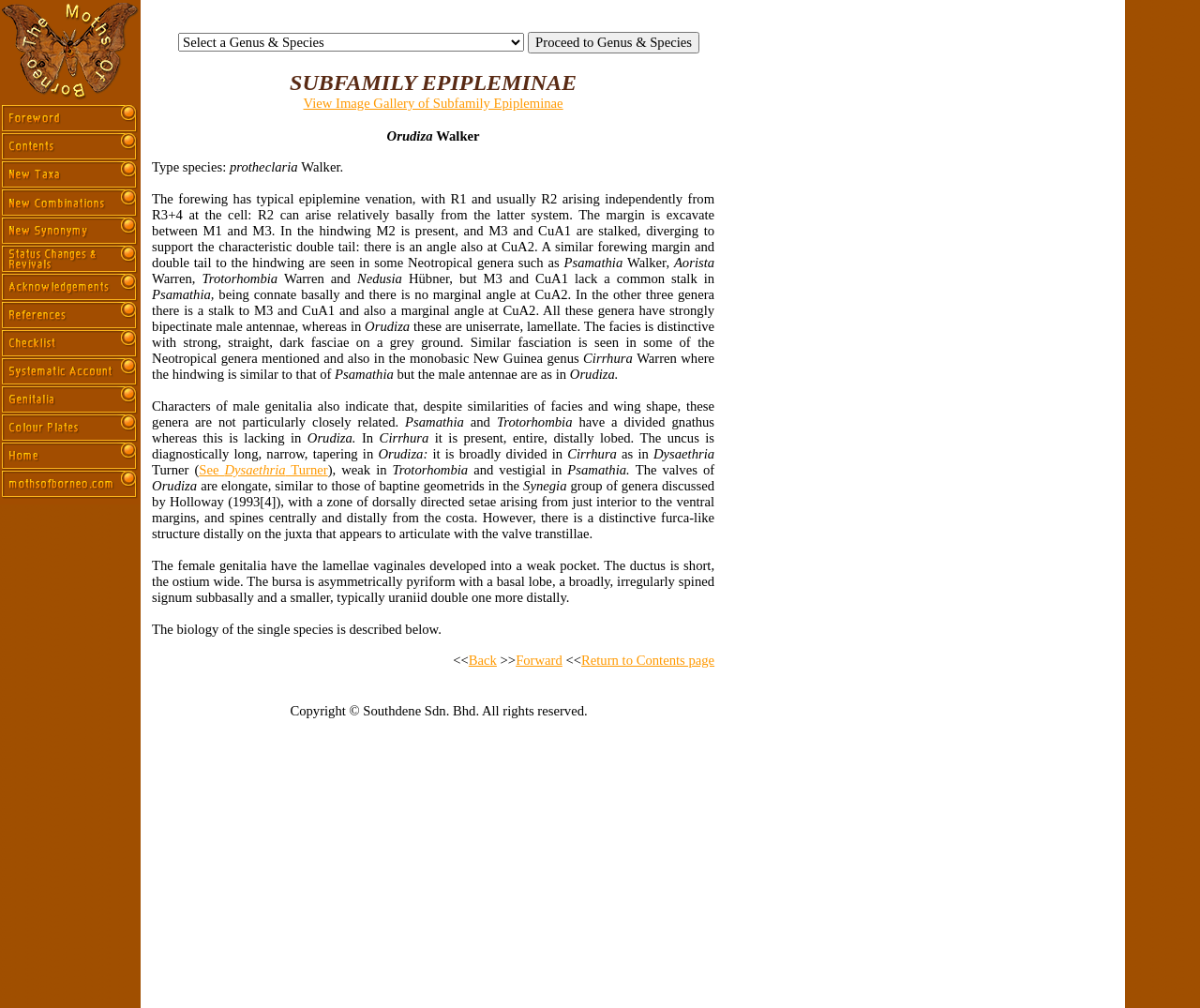Please determine the bounding box coordinates, formatted as (top-left x, top-left y, bottom-right x, bottom-right y), with all values as floating point numbers between 0 and 1. Identify the bounding box of the region described as: Back

[0.39, 0.647, 0.414, 0.662]